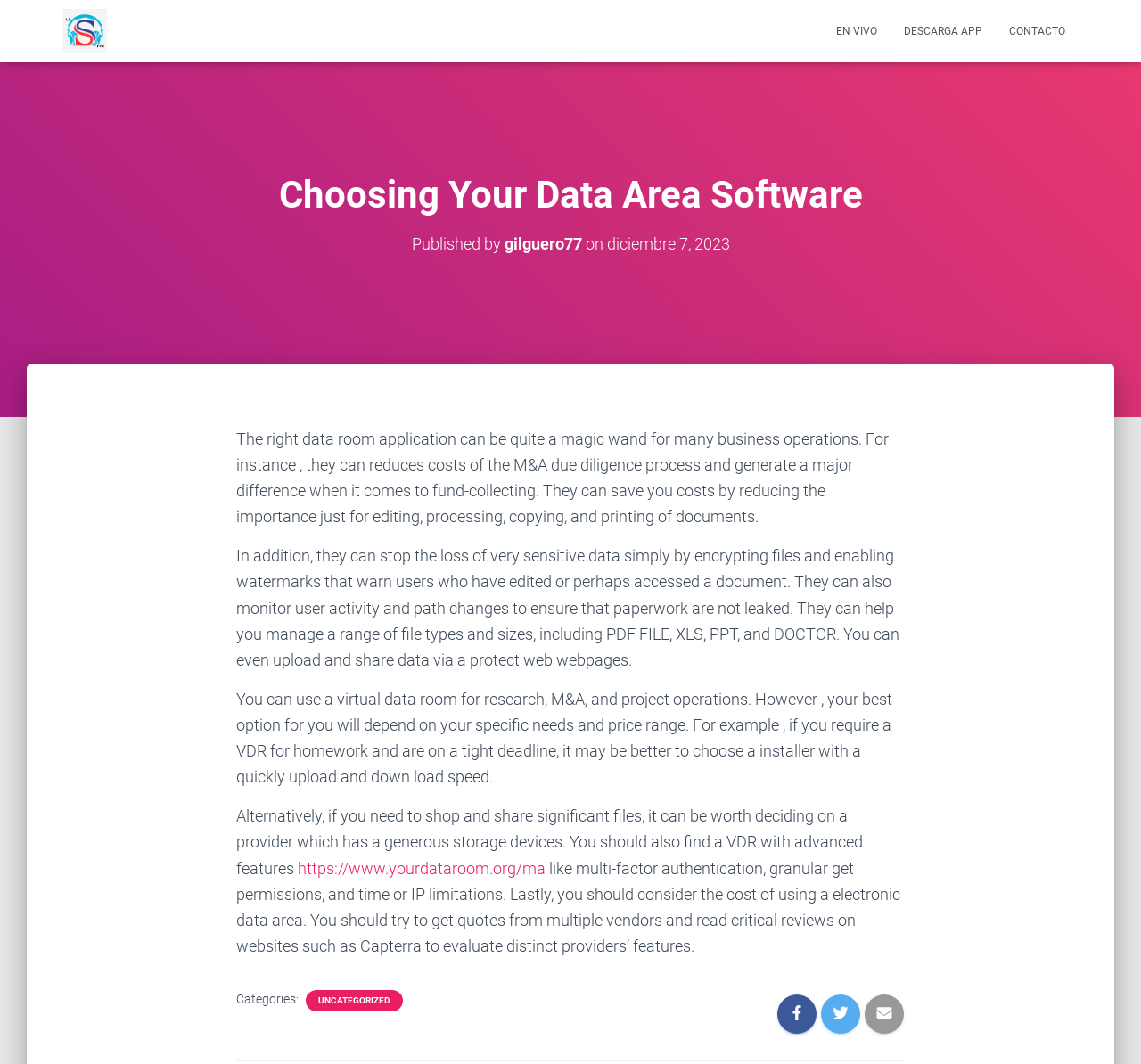Refer to the image and provide an in-depth answer to the question:
What is the purpose of a virtual data room?

According to the webpage, a virtual data room can be used for research, M&A, and project operations, and the choice of a VDR depends on specific needs and budget.